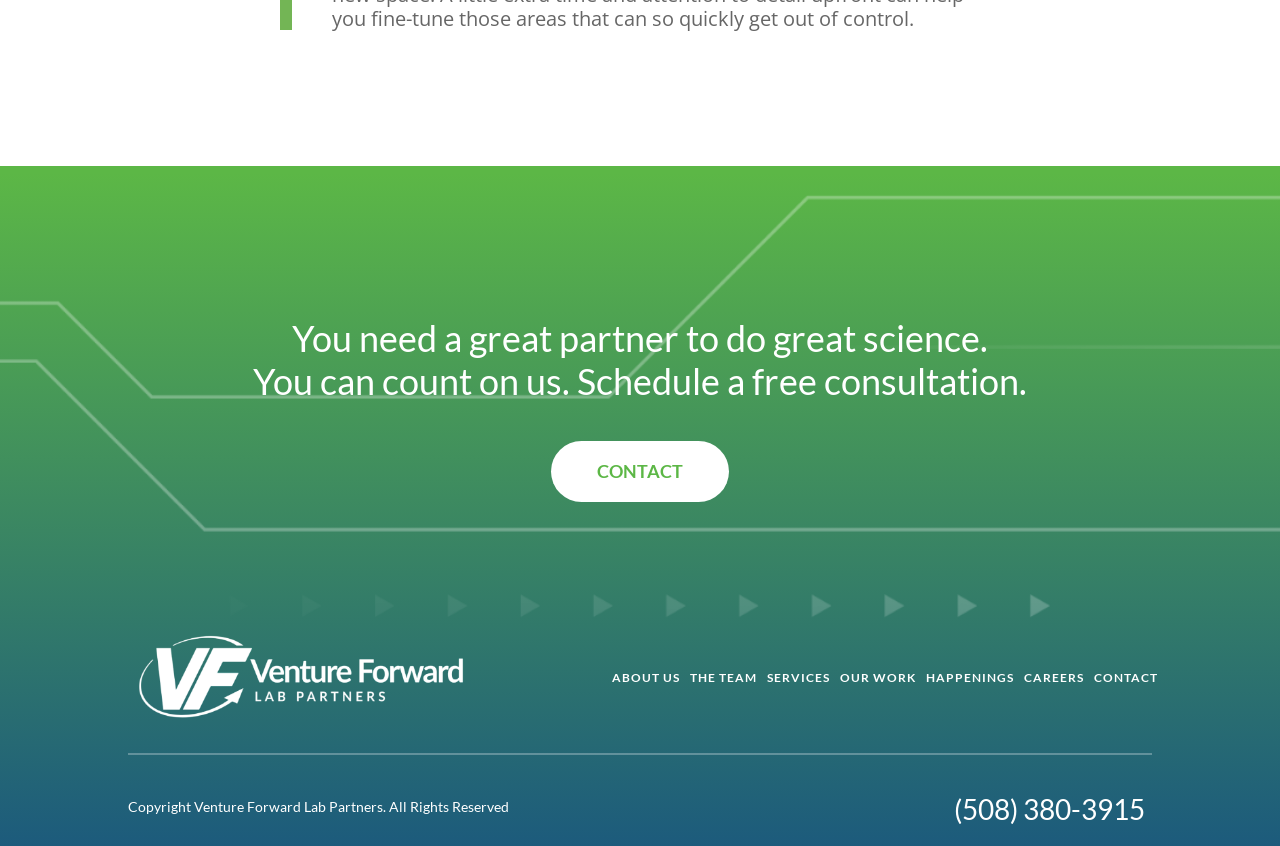Determine the bounding box coordinates of the clickable element necessary to fulfill the instruction: "Contact us". Provide the coordinates as four float numbers within the 0 to 1 range, i.e., [left, top, right, bottom].

[0.851, 0.742, 0.909, 0.86]